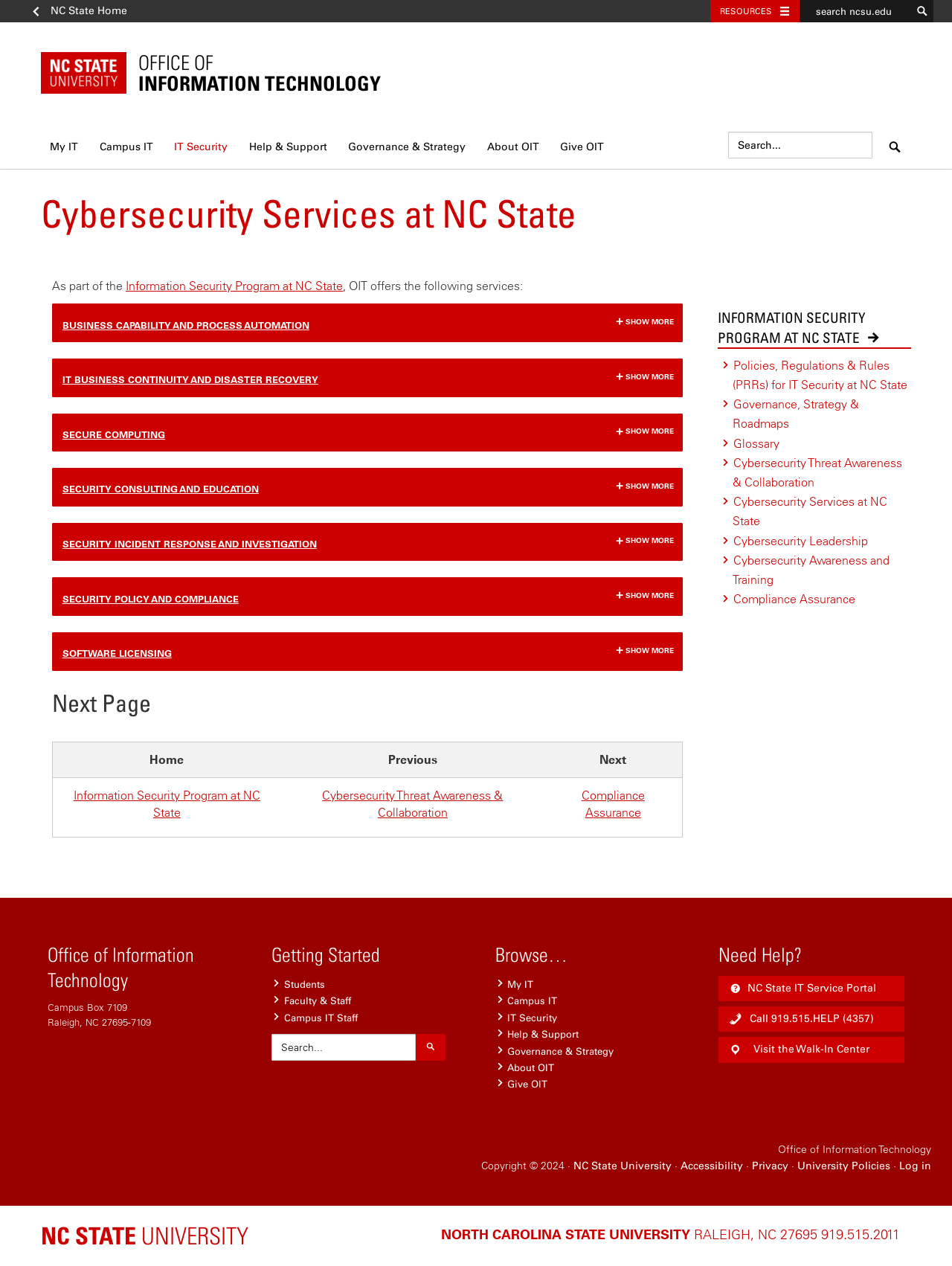Determine the bounding box coordinates of the area to click in order to meet this instruction: "Explore Information Security Program at NC State".

[0.132, 0.22, 0.36, 0.231]